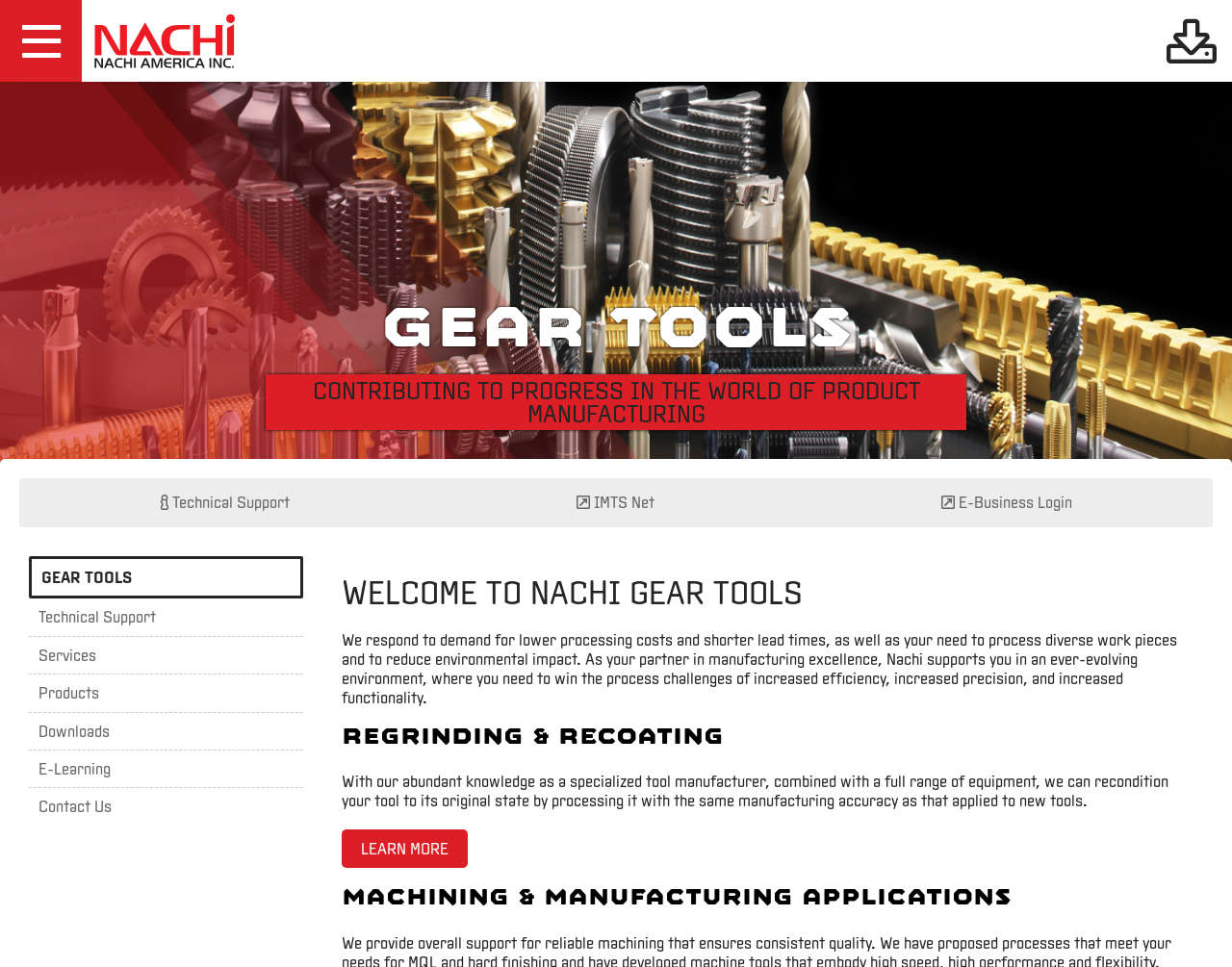Please identify the bounding box coordinates of the area I need to click to accomplish the following instruction: "Go to the Gear Tools page".

[0.026, 0.578, 0.244, 0.616]